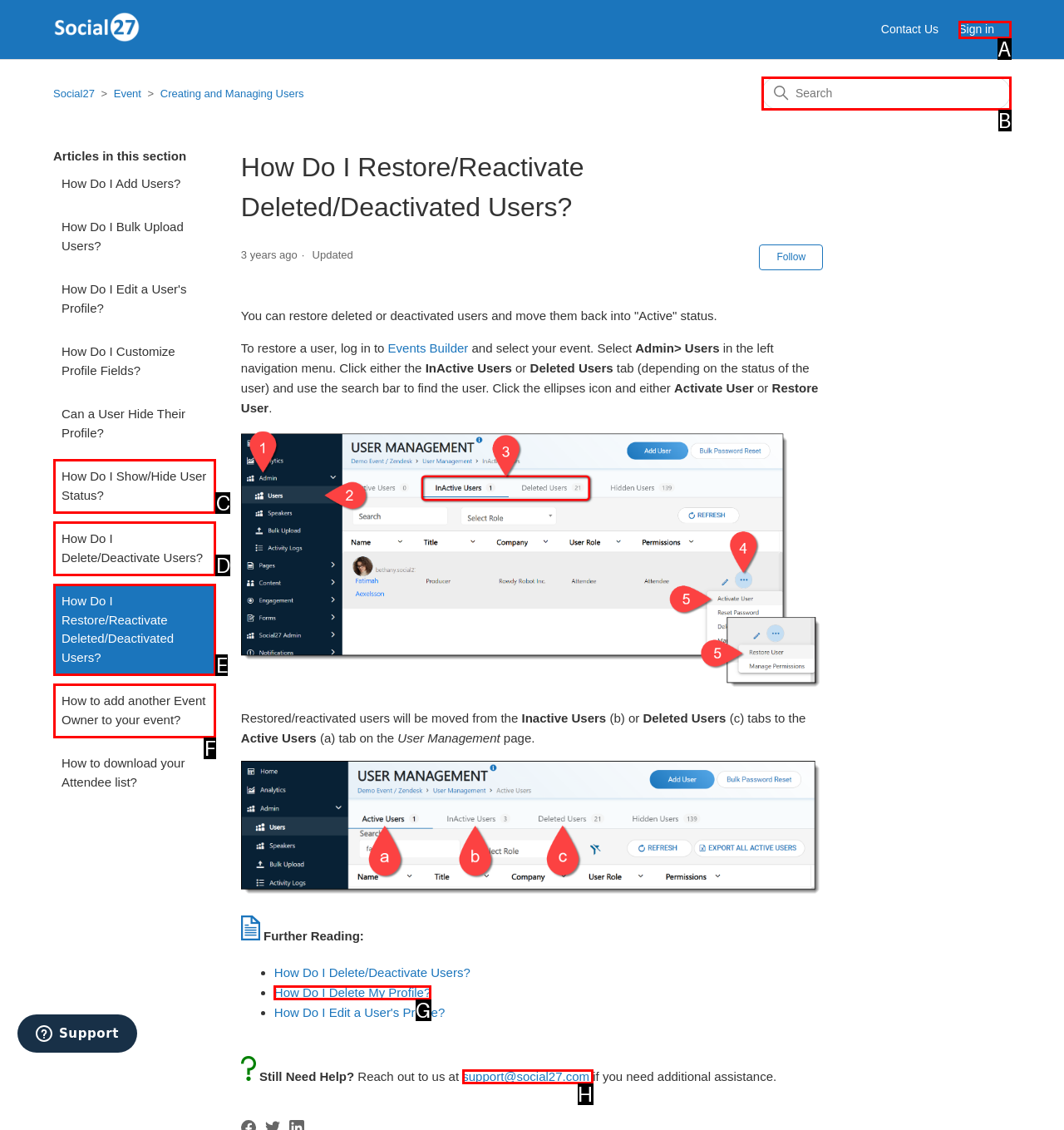Identify the option that best fits this description: aria-label="Search" name="query" placeholder="Search"
Answer with the appropriate letter directly.

B